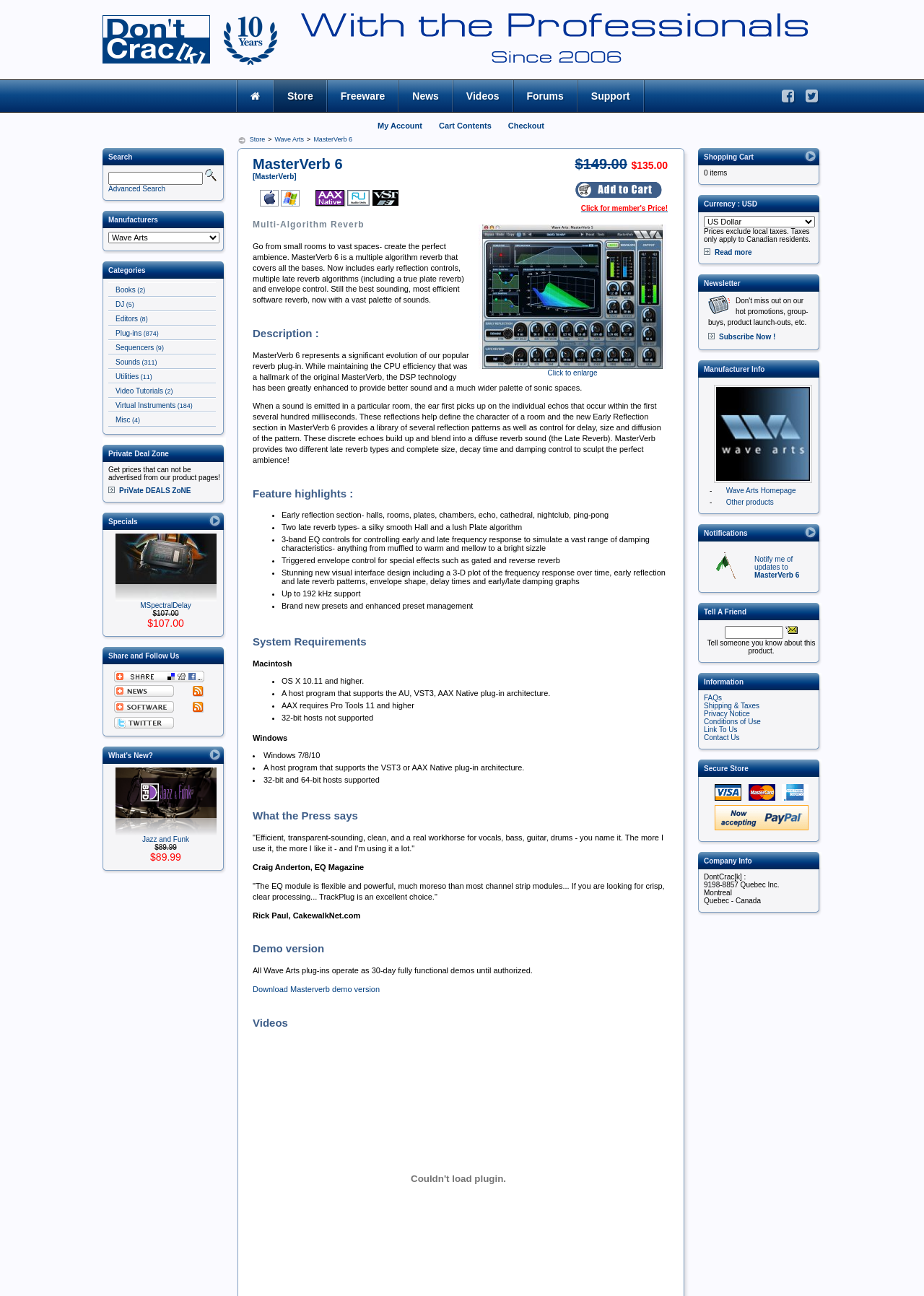How many categories of software are listed on the webpage?
Use the information from the image to give a detailed answer to the question.

The question can be answered by counting the number of categories listed in the 'Categories' section of the webpage. The categories are Books, DJ, Editors, Plug-ins, Sequencers, Sounds, Utilities, Video Tutorials, Virtual Instruments, and Misc.